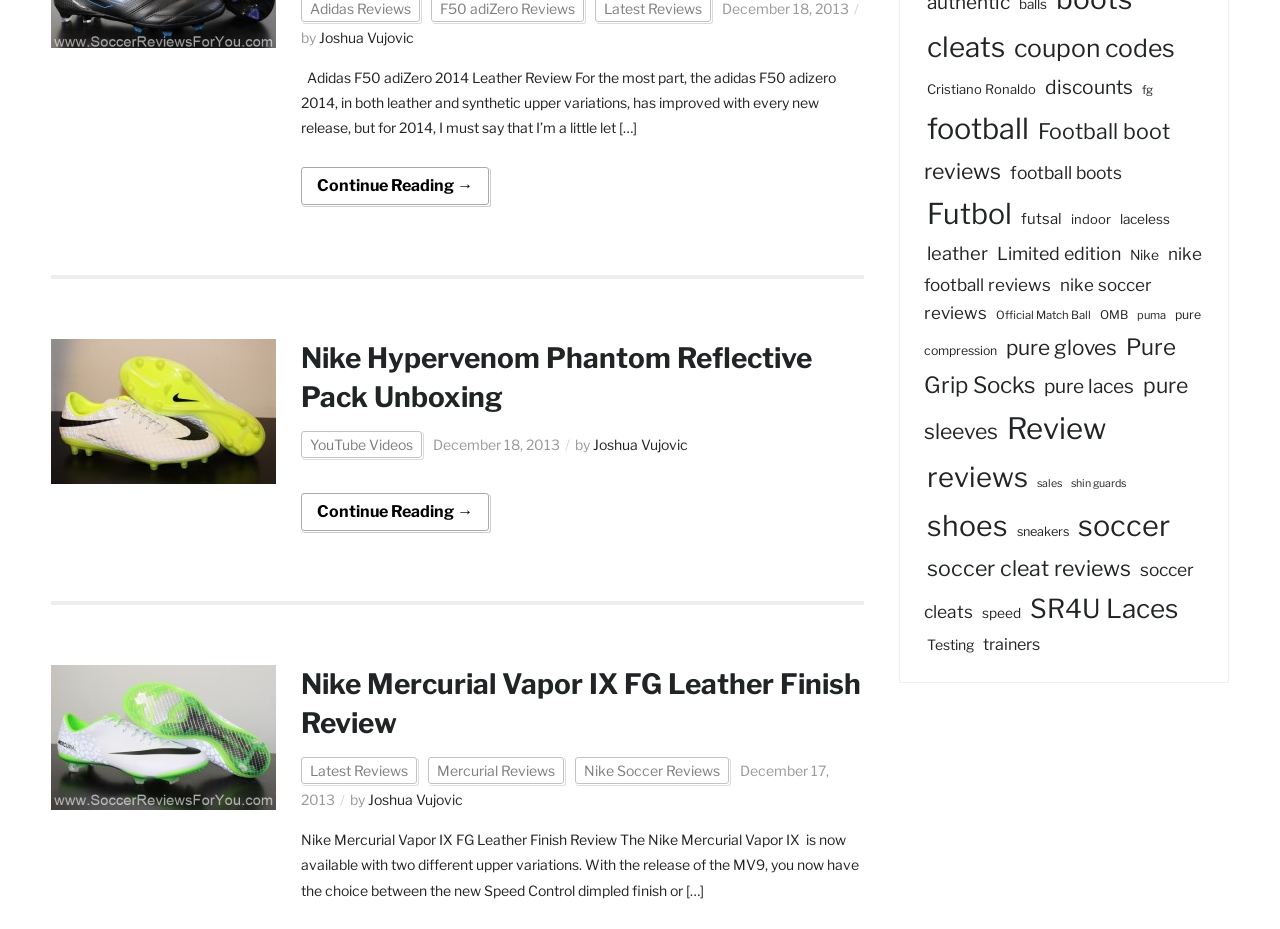Pinpoint the bounding box coordinates of the element to be clicked to execute the instruction: "Browse the list of football boots".

[0.787, 0.175, 0.879, 0.197]